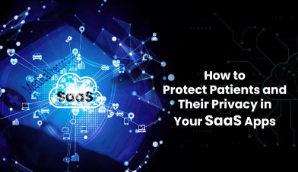What is the main topic of concern in the image?
Analyze the image and deliver a detailed answer to the question.

The image features various interconnected icons and a text overlay that reads 'How to Protect Patients and Their Privacy in Your SaaS Apps', which suggests that the main topic of concern is the protection of patient data and privacy in the context of healthcare technology and SaaS applications.